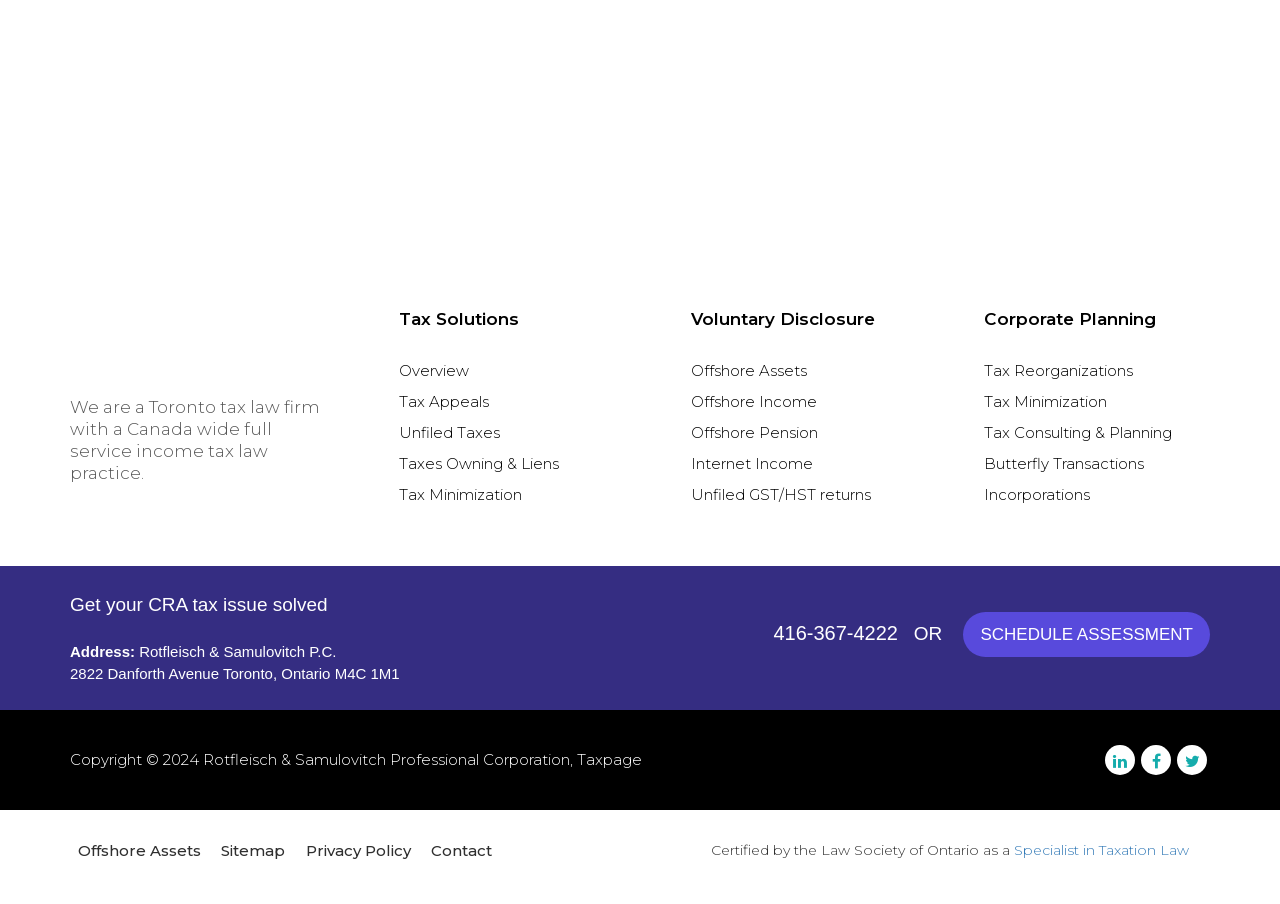Can you find the bounding box coordinates for the UI element given this description: "Overview"? Provide the coordinates as four float numbers between 0 and 1: [left, top, right, bottom].

[0.311, 0.4, 0.366, 0.421]